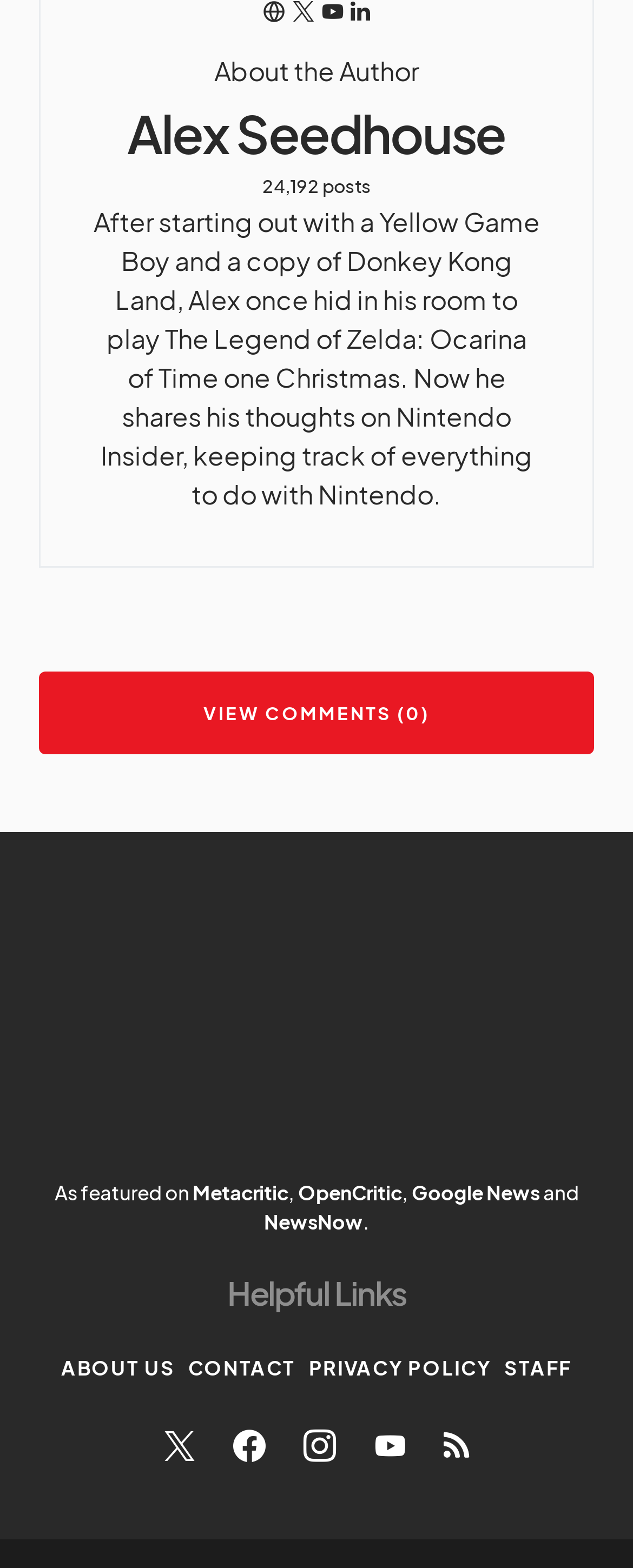Highlight the bounding box coordinates of the element you need to click to perform the following instruction: "Follow on Twitter."

[0.258, 0.911, 0.309, 0.932]